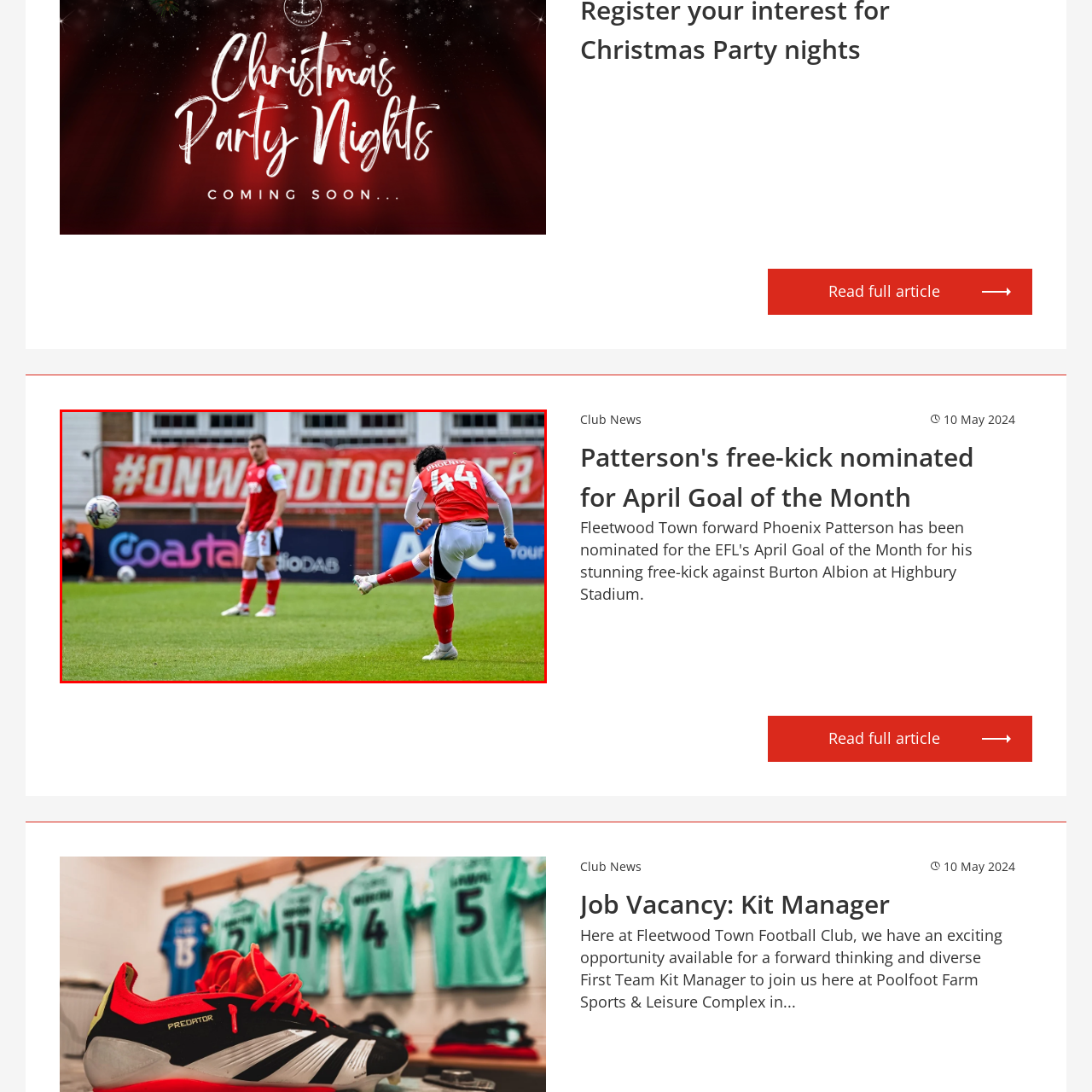Pay special attention to the segment of the image inside the red box and offer a detailed answer to the question that follows, based on what you see: What is the hashtag on the vibrant red backdrop?

The caption describes the background of the image as a vibrant red backdrop featuring the hashtag '#ONWARDTOGETHER', which emphasizes team spirit and unity.